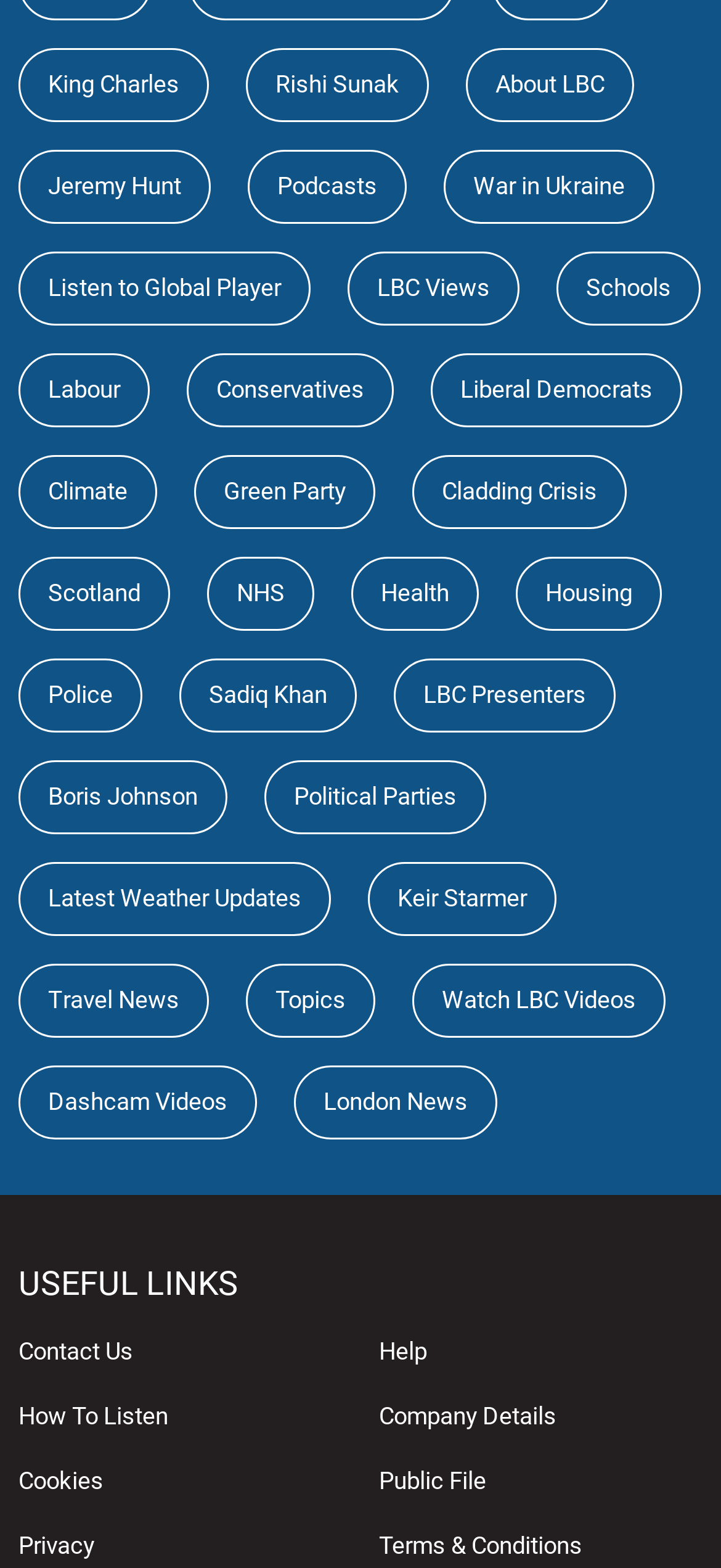Determine the bounding box coordinates for the clickable element required to fulfill the instruction: "Click on King Charles". Provide the coordinates as four float numbers between 0 and 1, i.e., [left, top, right, bottom].

[0.026, 0.03, 0.29, 0.078]